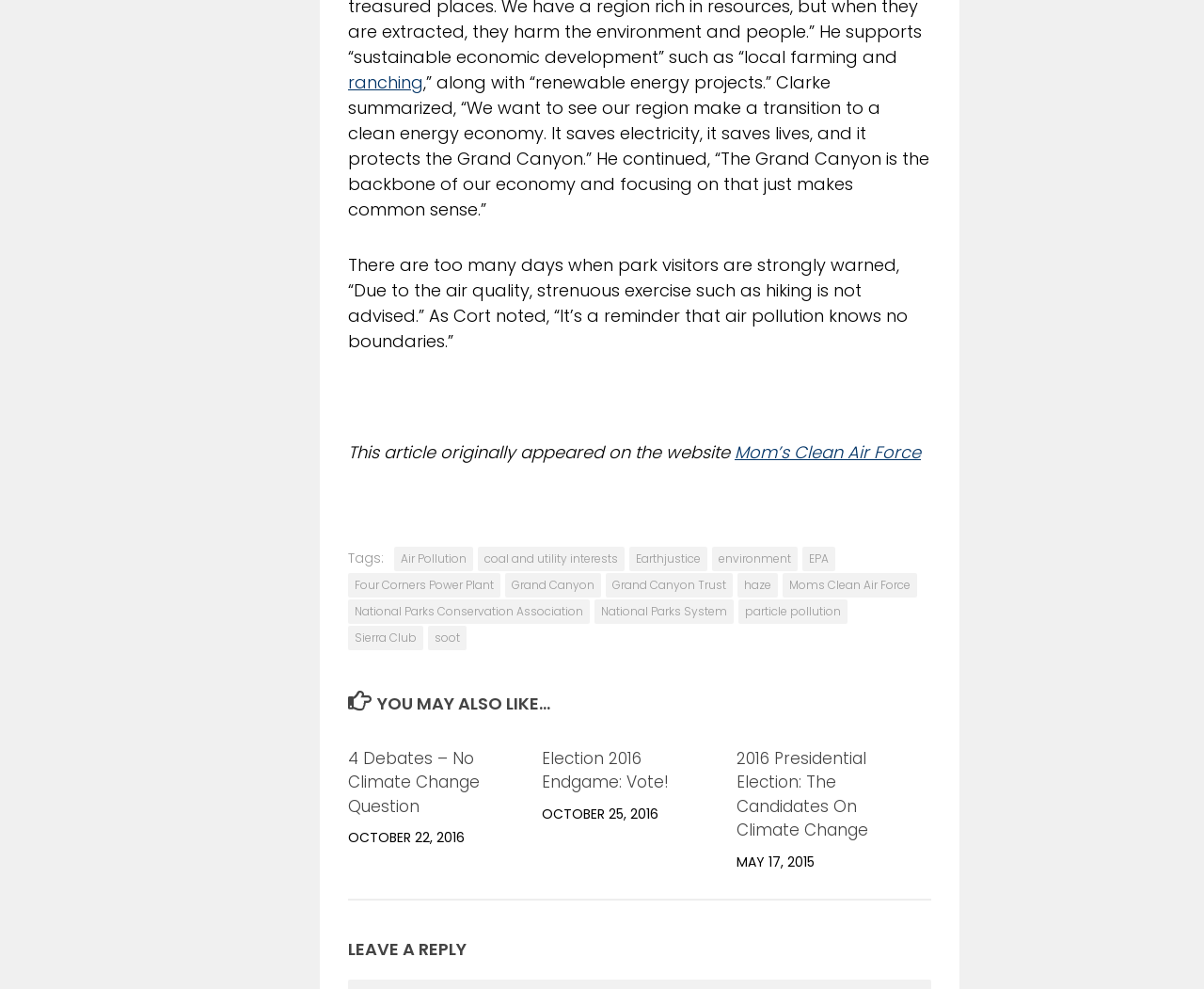Provide a one-word or brief phrase answer to the question:
What is the main topic of the article?

Clean energy economy